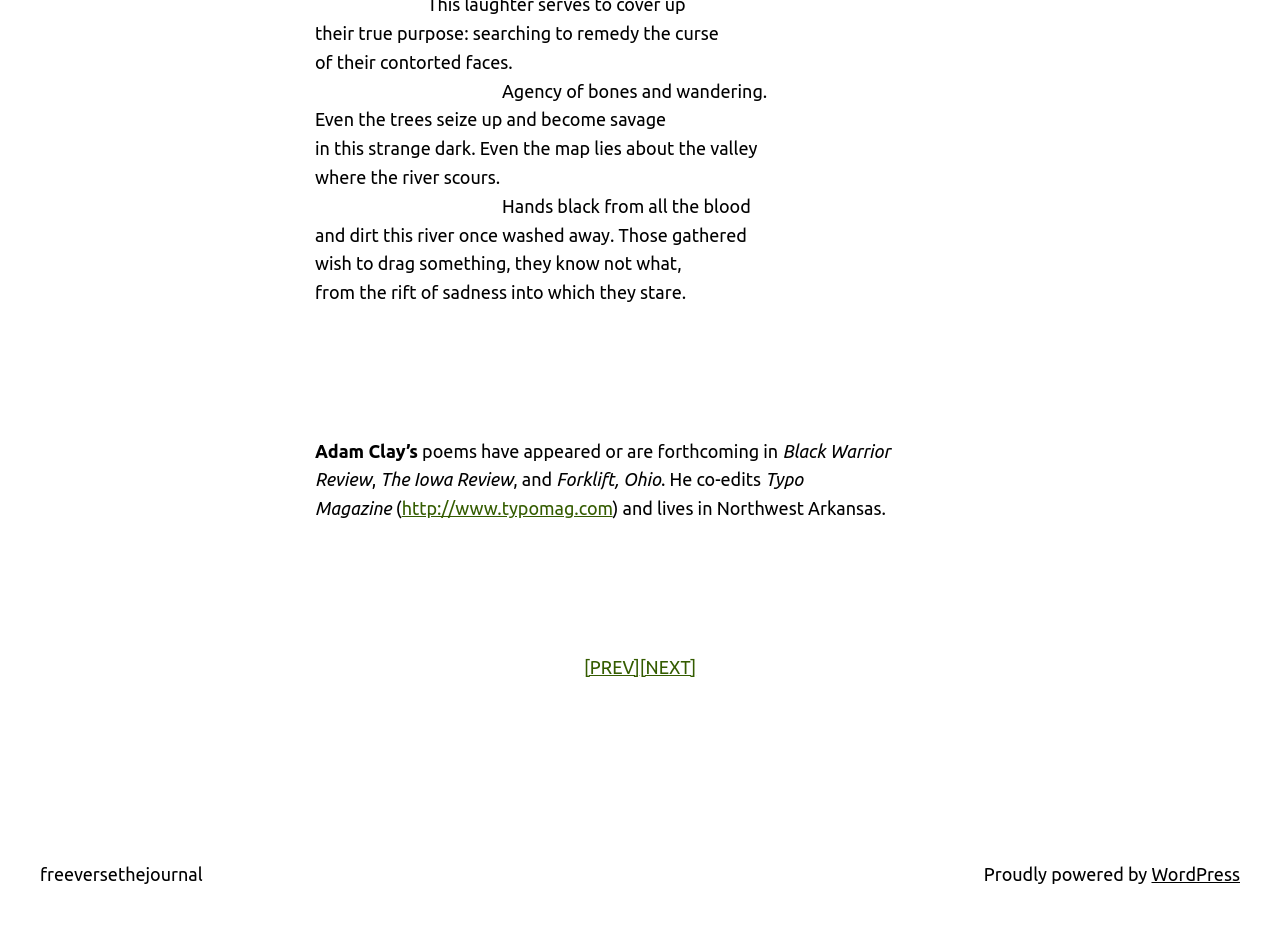Identify the bounding box coordinates for the UI element described as follows: "http://www.typomag.com". Ensure the coordinates are four float numbers between 0 and 1, formatted as [left, top, right, bottom].

[0.314, 0.535, 0.479, 0.556]